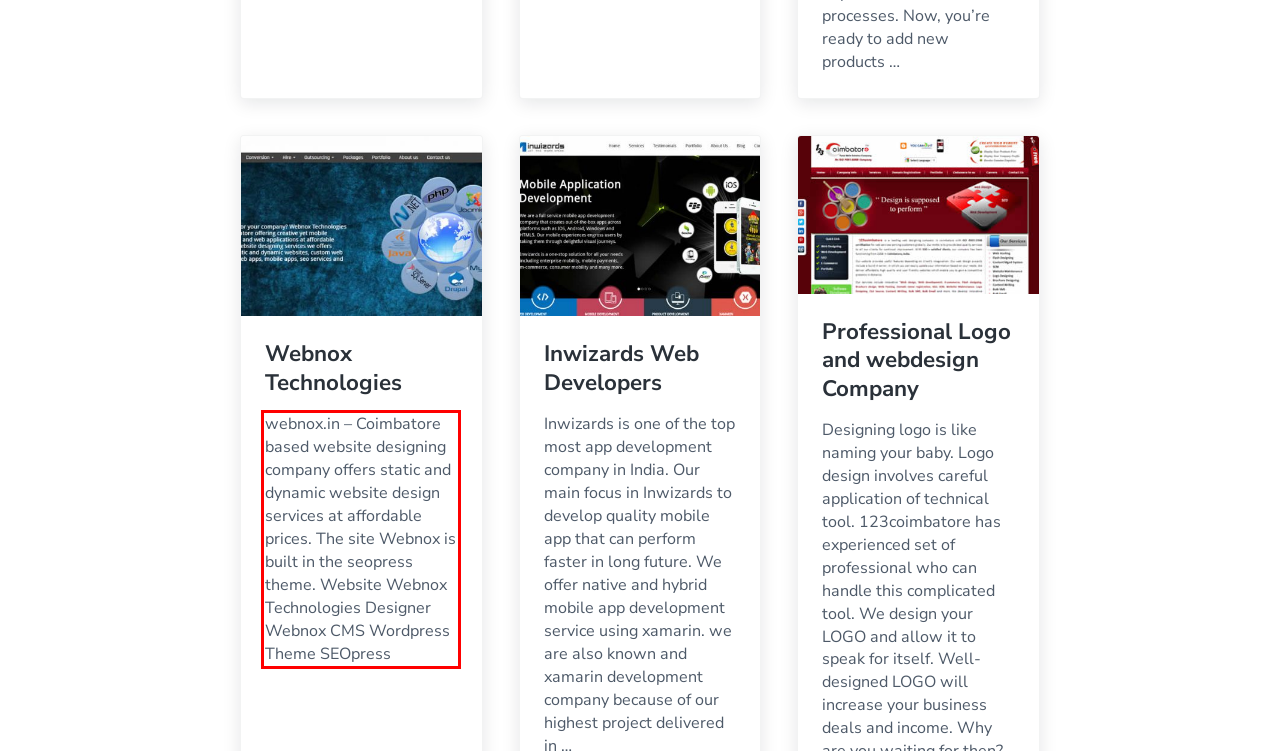Using the webpage screenshot, recognize and capture the text within the red bounding box.

webnox.in – Coimbatore based website designing company offers static and dynamic website design services at affordable prices. The site Webnox is built in the seopress theme. Website Webnox Technologies Designer Webnox CMS Wordpress Theme SEOpress